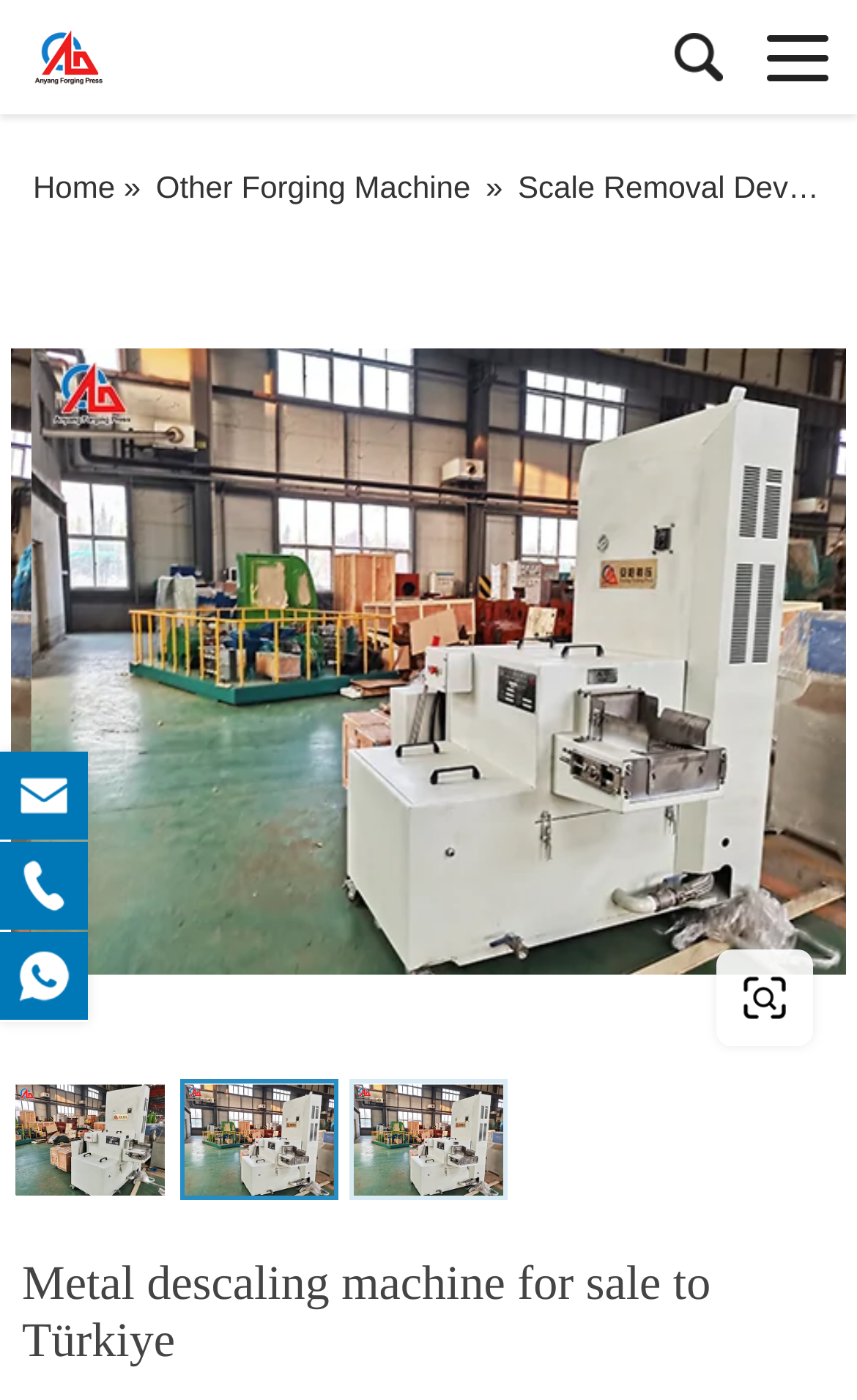What is the purpose of the machine?
Using the image as a reference, answer the question with a short word or phrase.

Scale removal